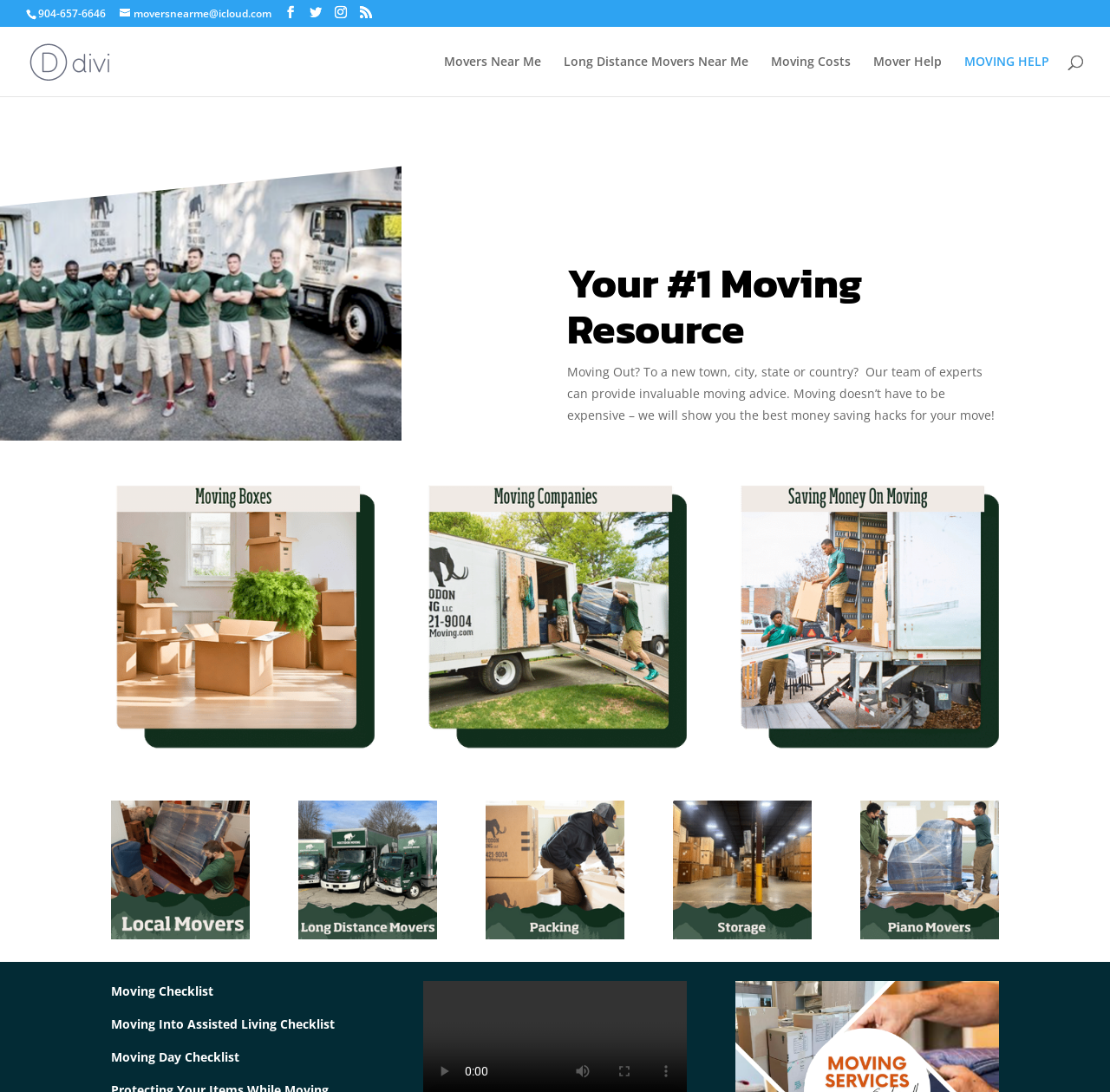Please respond to the question using a single word or phrase:
How many moving-related checklist links are on the webpage?

3